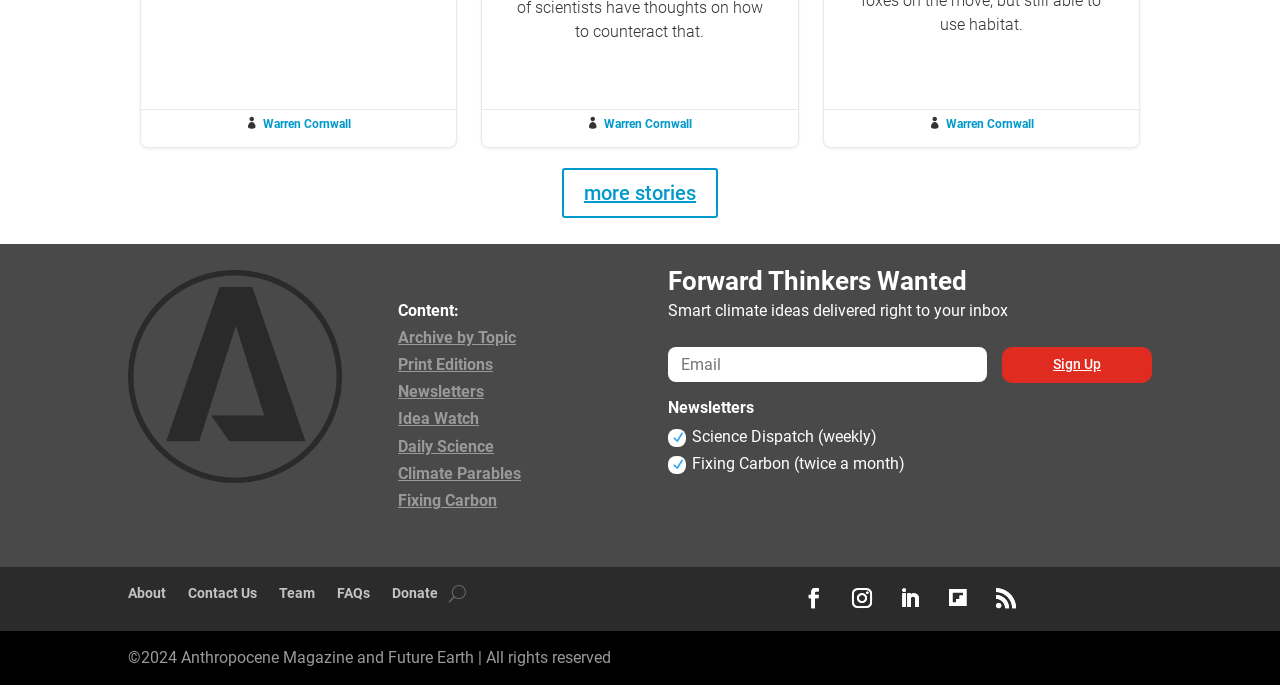Please find and report the bounding box coordinates of the element to click in order to perform the following action: "View Khovanshchina 1989 Blu-ray details". The coordinates should be expressed as four float numbers between 0 and 1, in the format [left, top, right, bottom].

None